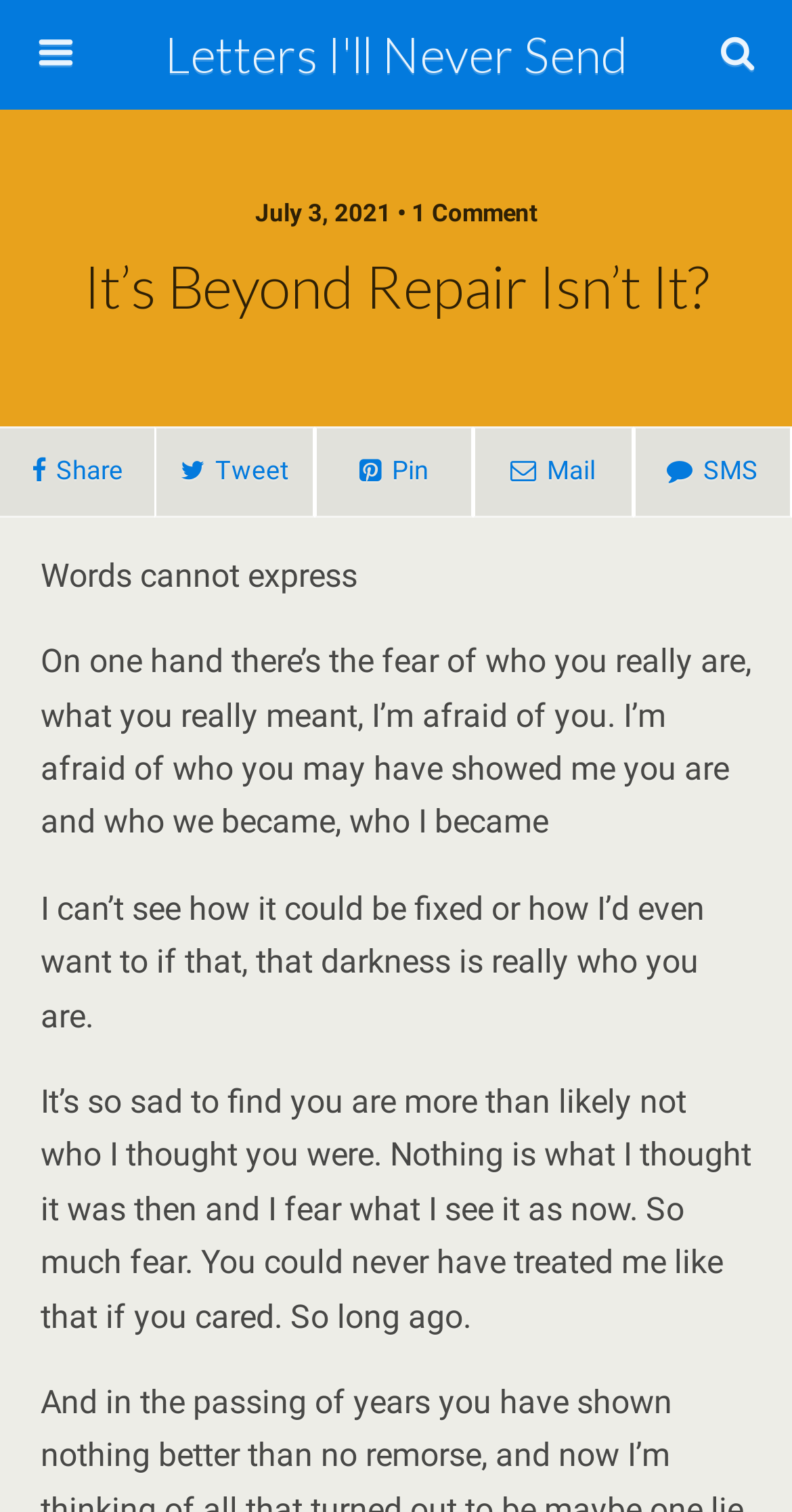What is the theme of the article?
Please respond to the question with a detailed and informative answer.

I found the theme of the article by reading the StaticText elements which contain the content of the article, and it appears to be about the fear and sadness experienced in a relationship, with the author expressing their emotions and thoughts about the situation.